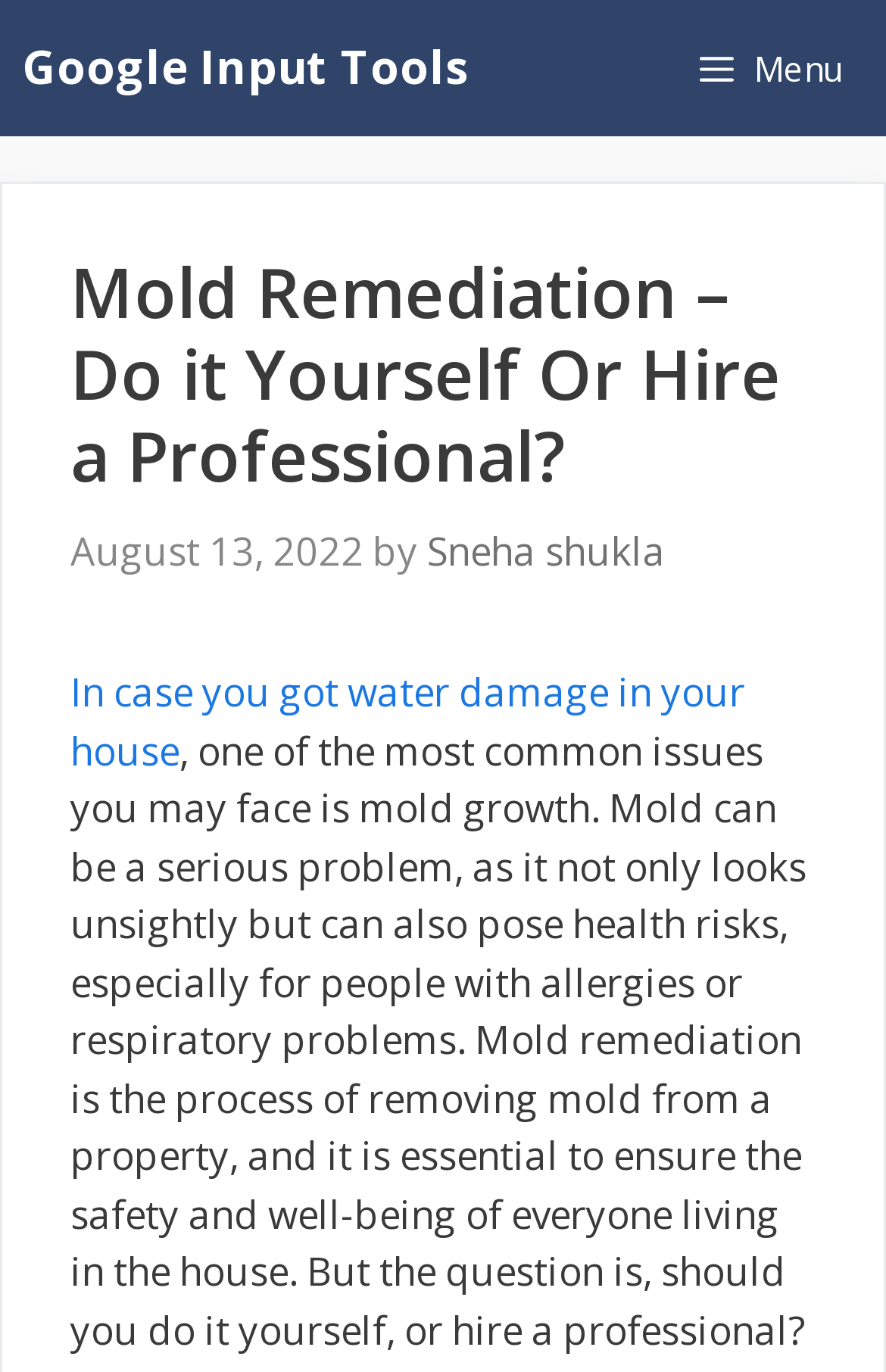What is the purpose of the link in the header section?
Using the image, answer in one word or phrase.

To read more